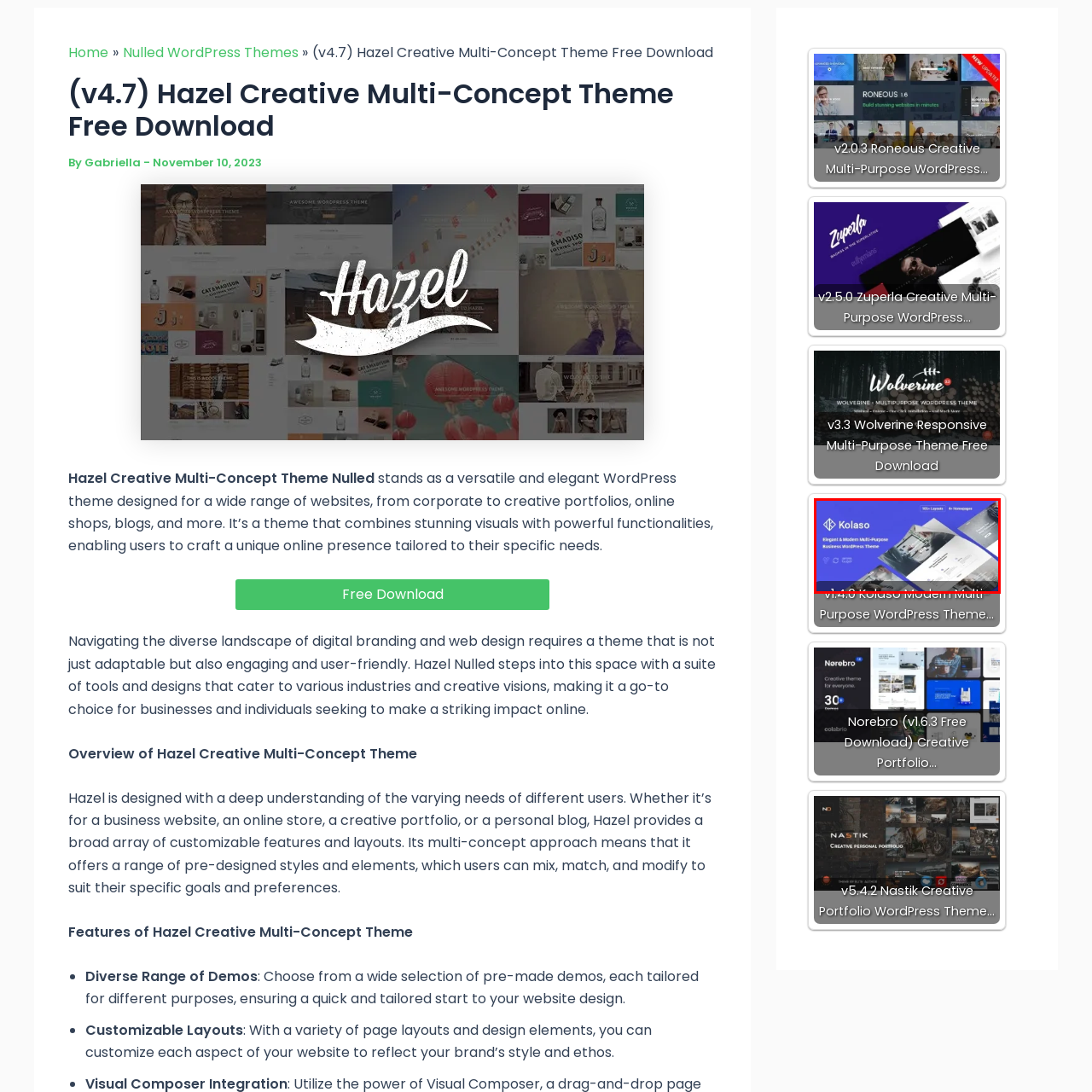Offer a detailed explanation of the elements found within the defined red outline.

The image showcases the "Kolaso Modern Multi-Purpose WordPress Theme," version 1.4.0. It features a sleek and contemporary design, tailored for business use. The theme is highlighted by its elegant layout and diverse functionalities, ideal for a variety of websites, from corporate to creative ventures. The background is a striking blue, enhancing the visual appeal of the displayed elements, which include multiple layout options and homepage variations, making it a versatile choice for users aiming to establish a professional online presence.